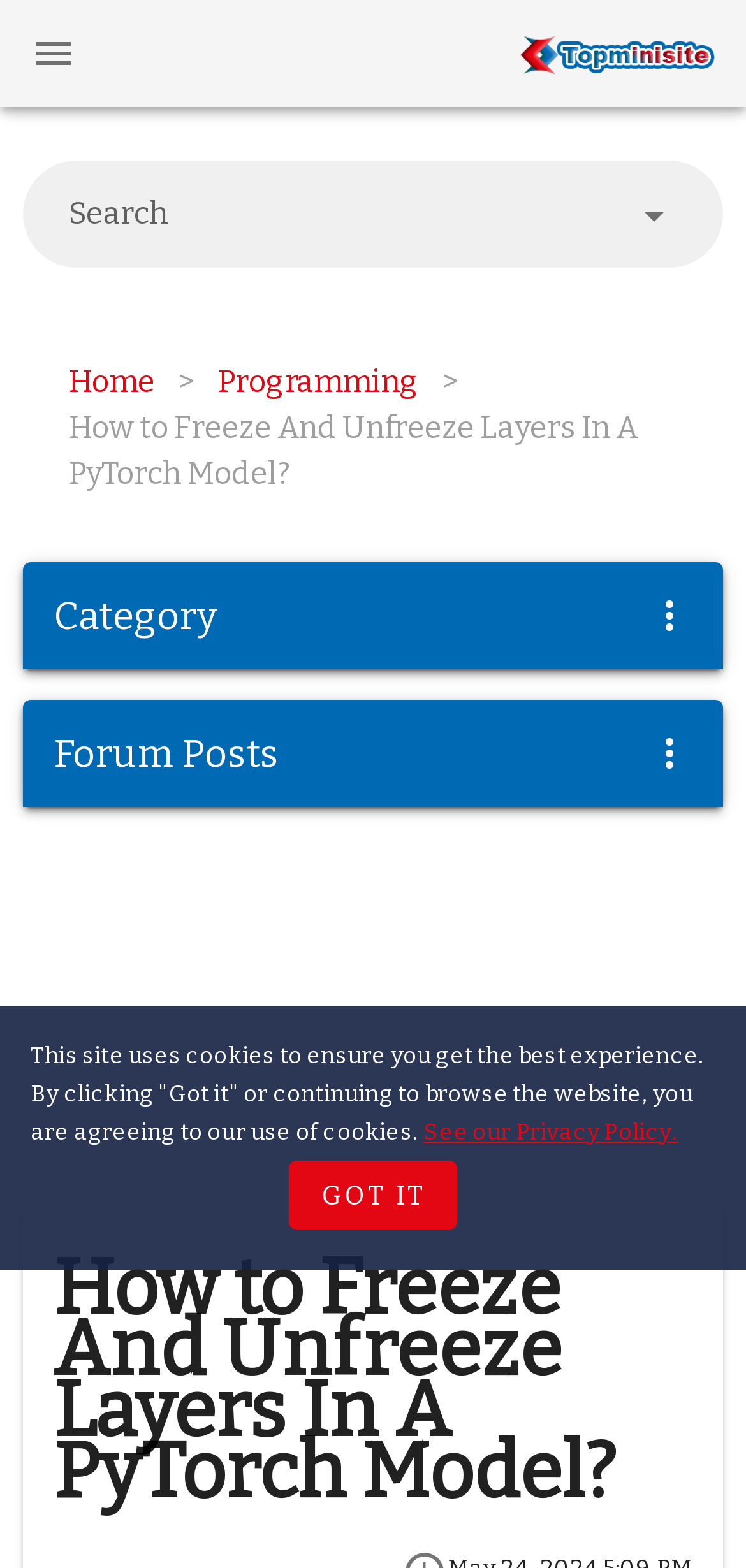How many links are there in the top navigation bar?
Using the visual information, reply with a single word or short phrase.

3